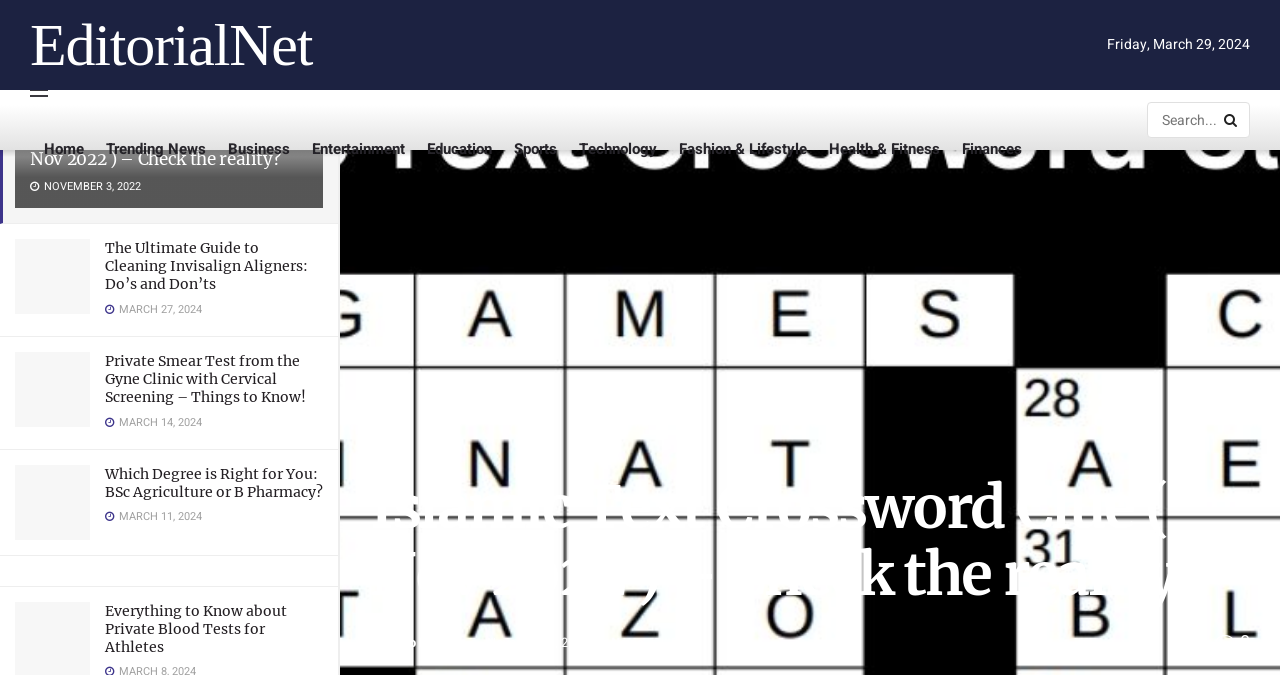Provide the bounding box coordinates of the section that needs to be clicked to accomplish the following instruction: "Search for Islamic crossword puzzle game."

[0.896, 0.151, 0.977, 0.204]